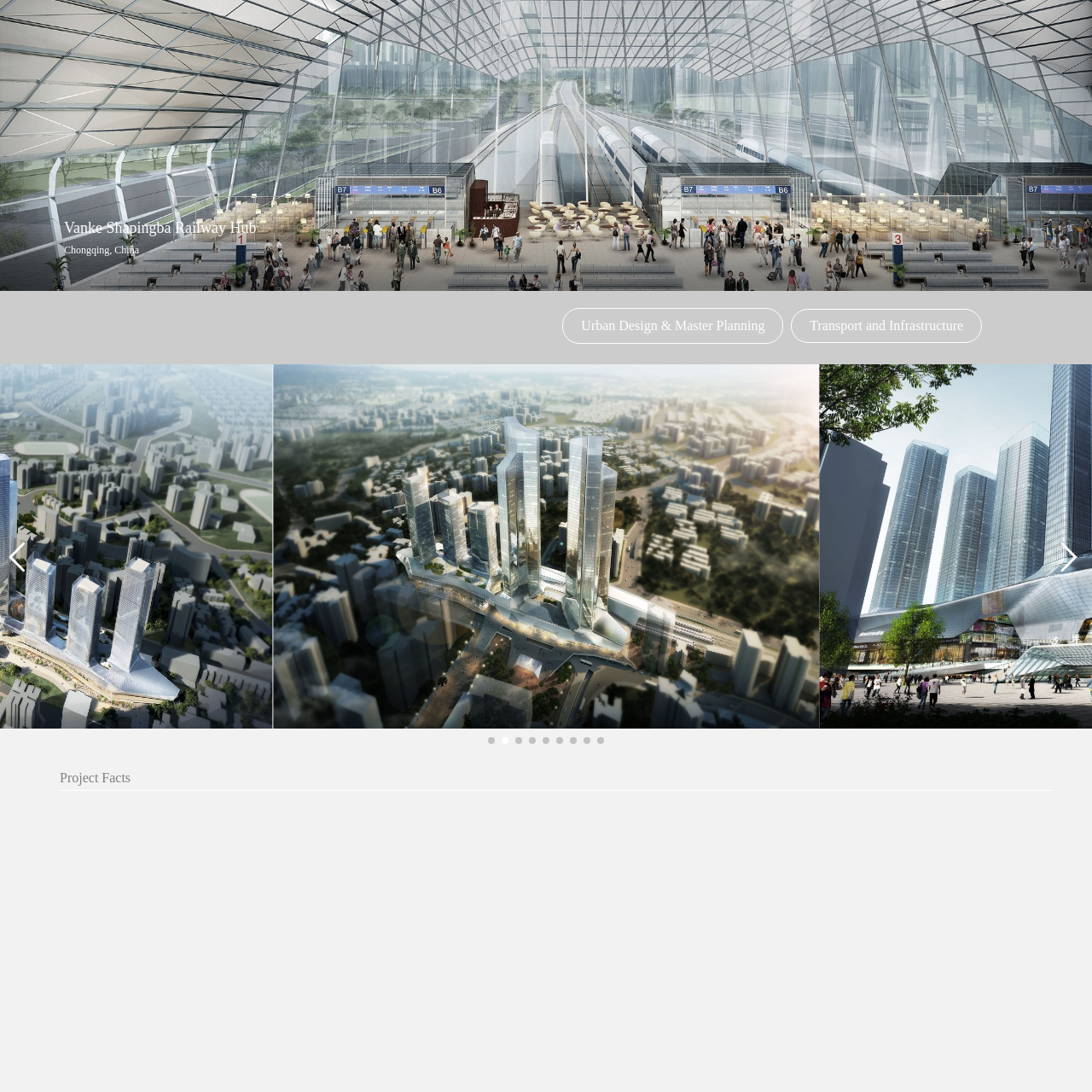Observe the image segment inside the red bounding box and answer concisely with a single word or phrase: How many residential towers are there?

Three